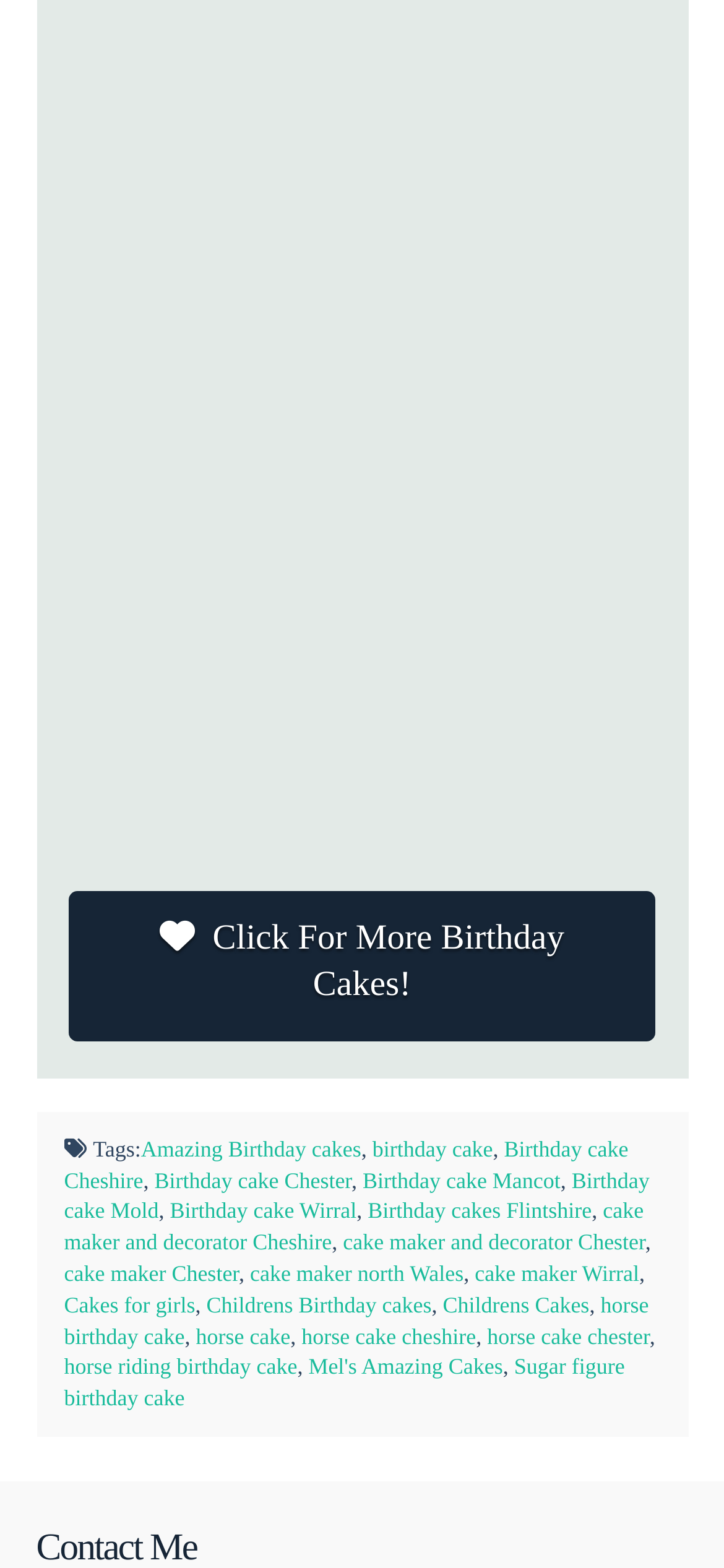Please identify the bounding box coordinates of the element that needs to be clicked to execute the following command: "Click on the 'Mel's Amazing Cakes' link". Provide the bounding box using four float numbers between 0 and 1, formatted as [left, top, right, bottom].

[0.426, 0.863, 0.695, 0.88]